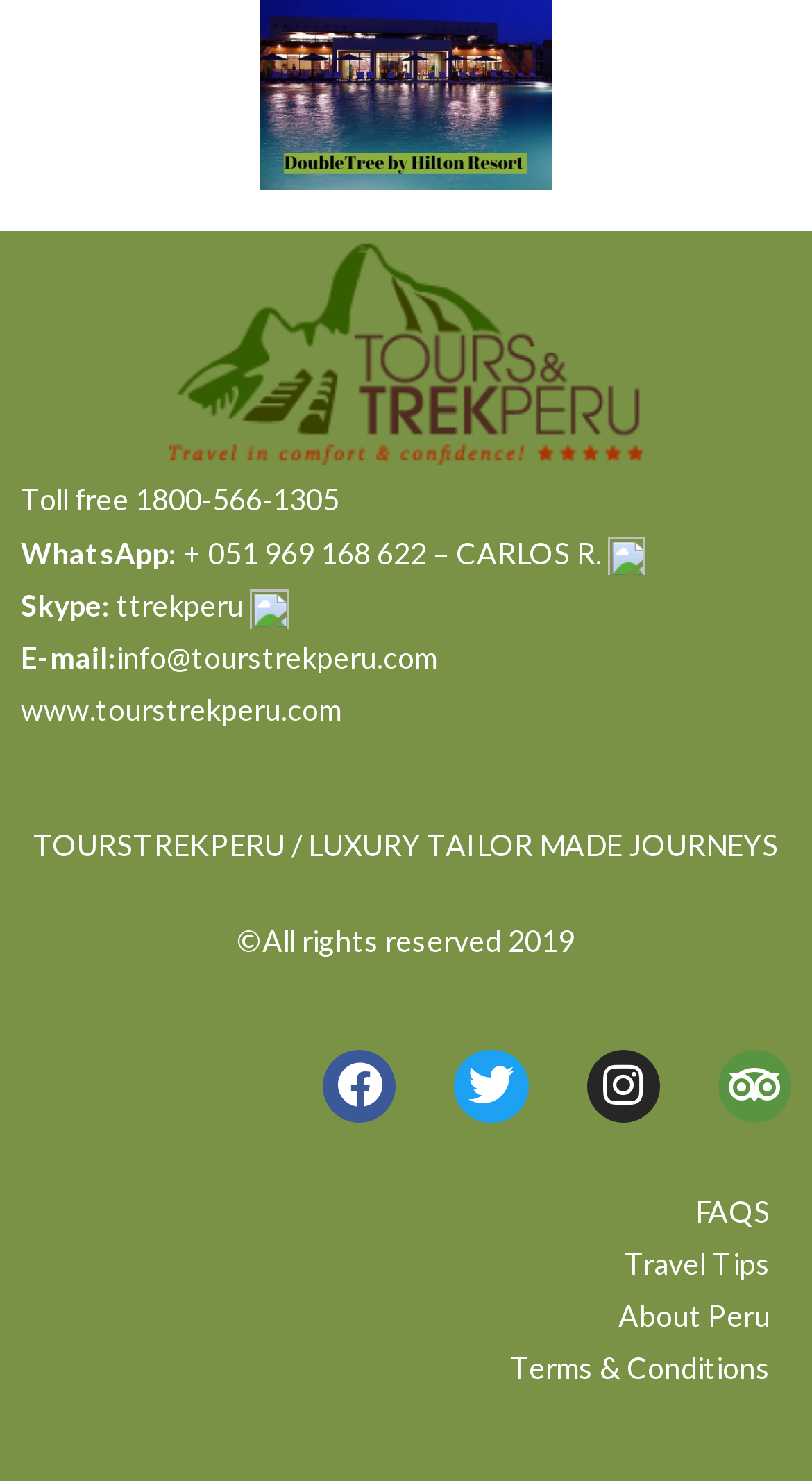What is the toll-free number?
Answer the question with a detailed and thorough explanation.

I found the toll-free number by looking at the contact information section at the top of the webpage, where it says 'Toll free 1800-566-1305'.